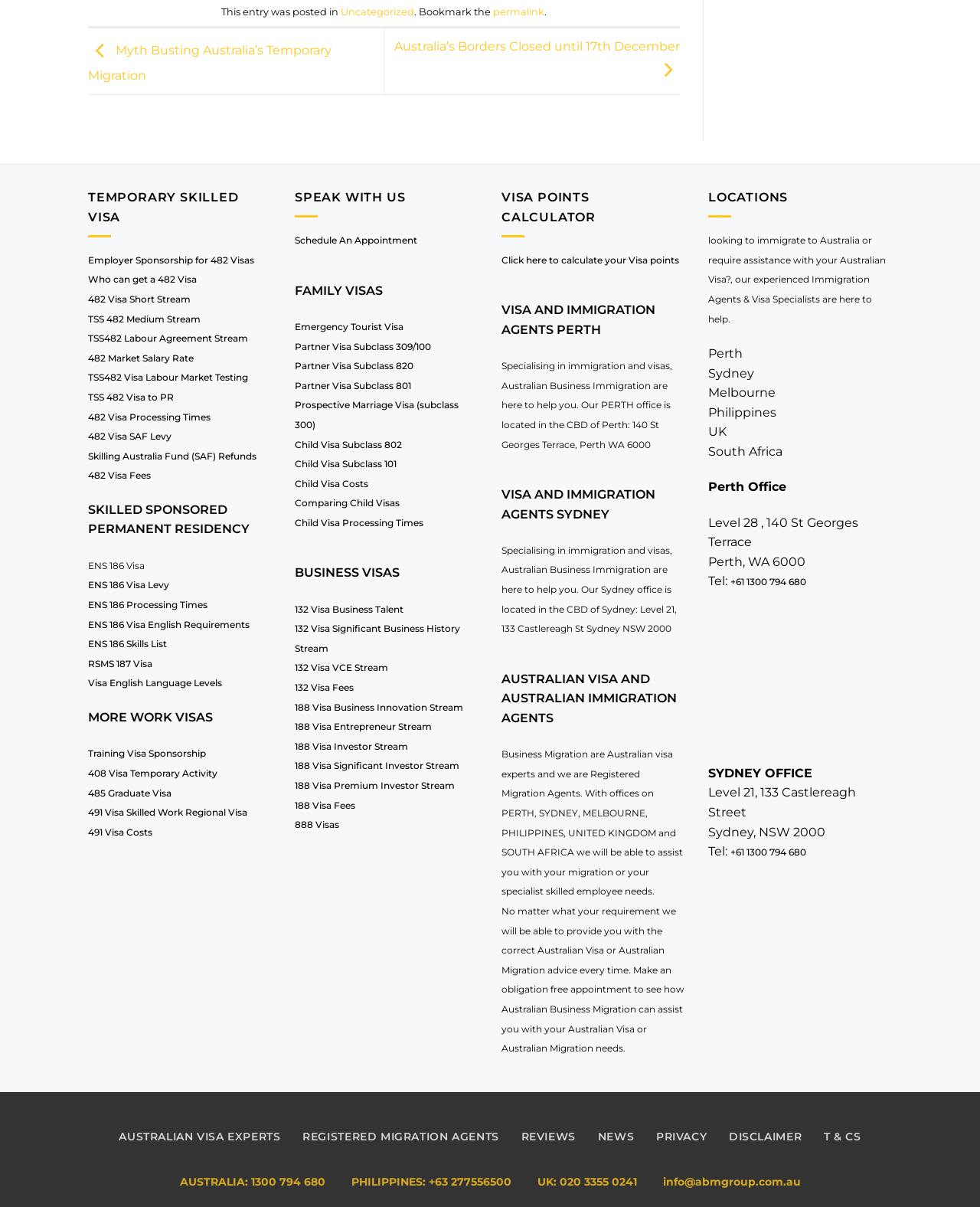Locate the bounding box coordinates of the element that needs to be clicked to carry out the instruction: "Click on the 'ENS 186 Visa' link". The coordinates should be given as four float numbers ranging from 0 to 1, i.e., [left, top, right, bottom].

[0.09, 0.464, 0.148, 0.473]